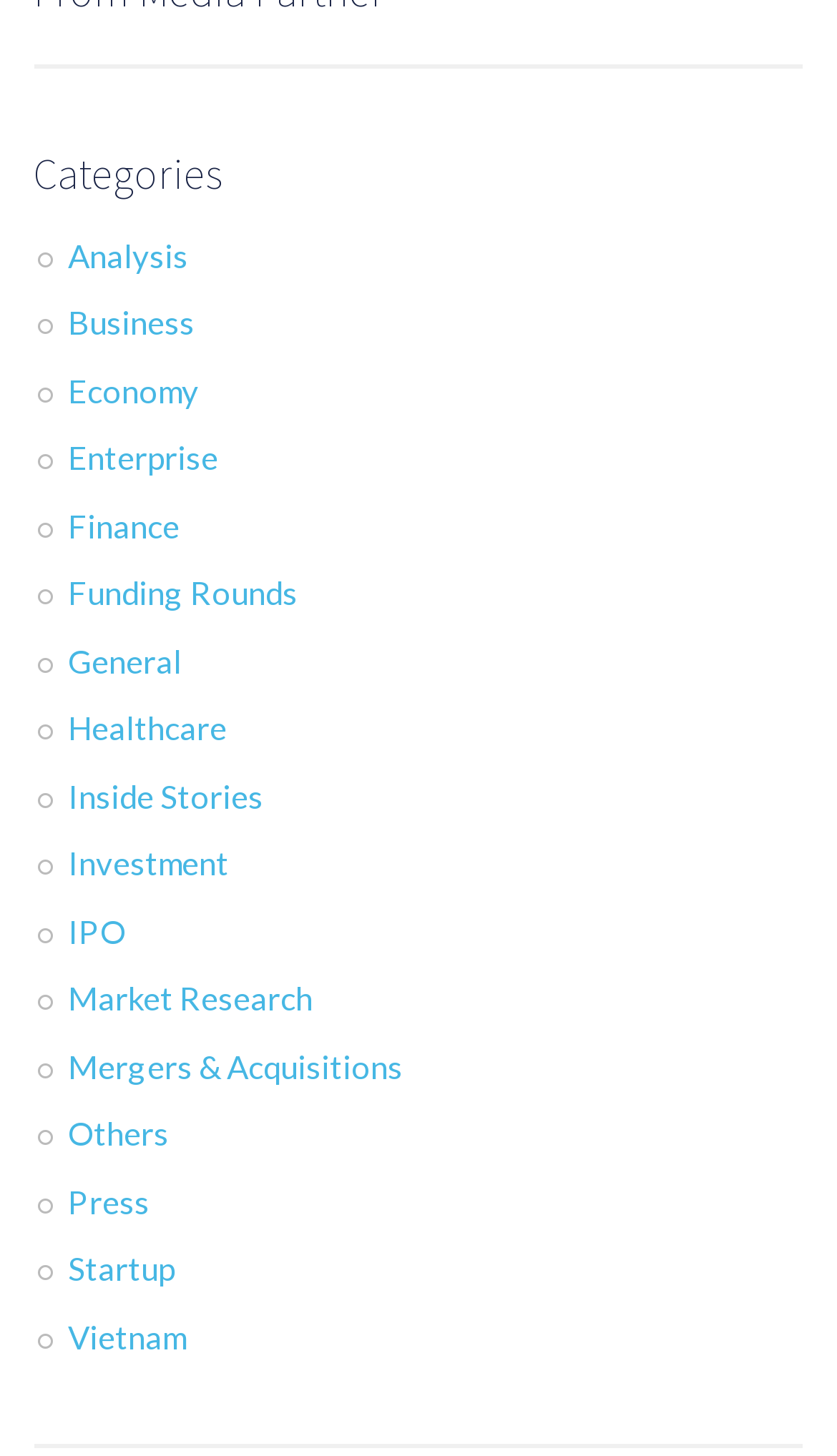Refer to the image and answer the question with as much detail as possible: What is the first category listed?

I looked at the links under the 'Categories' heading and found that the first link is 'Analysis'.